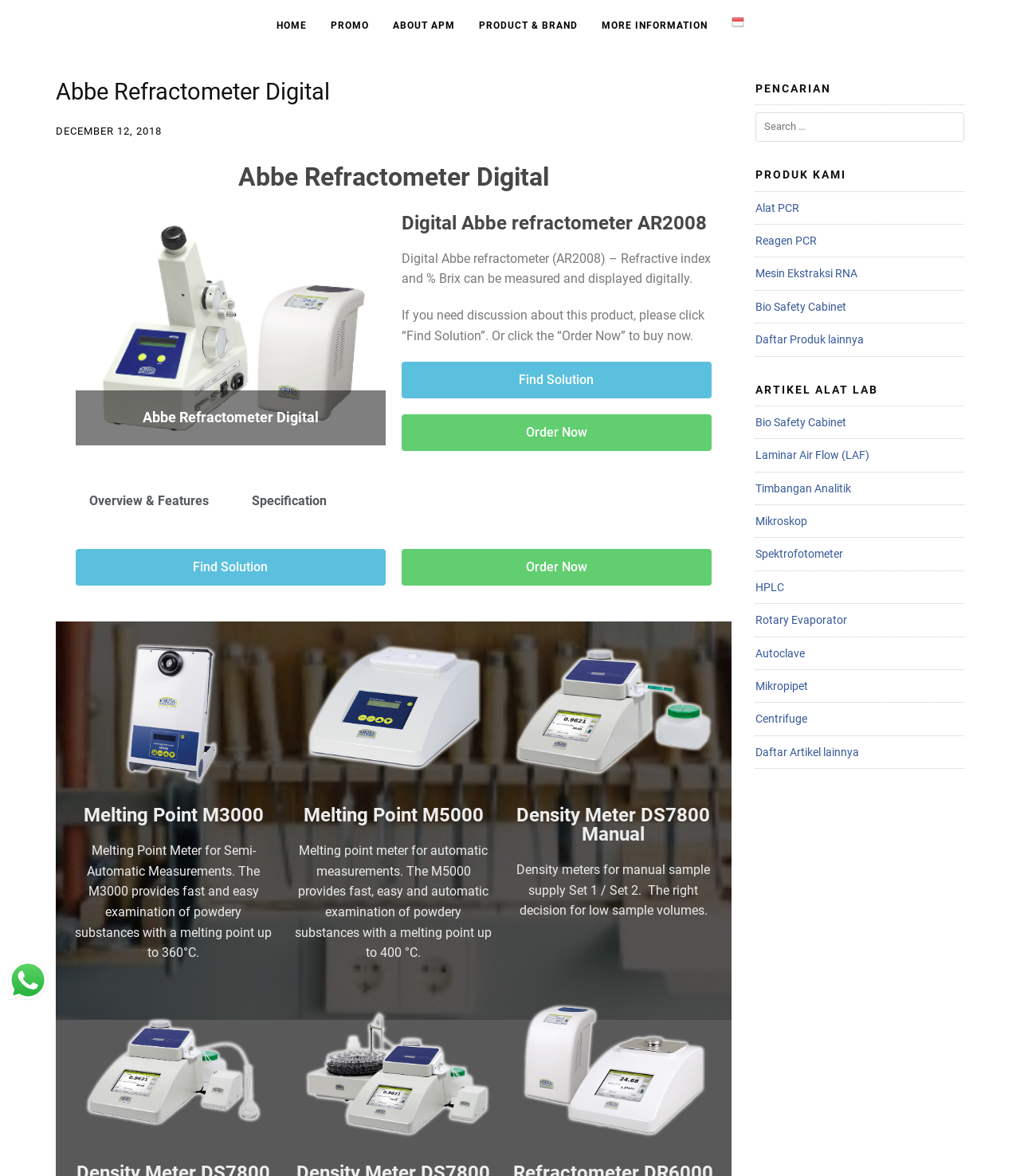How many articles are listed under ARTIKEL ALAT LAB?
Based on the screenshot, provide a one-word or short-phrase response.

9